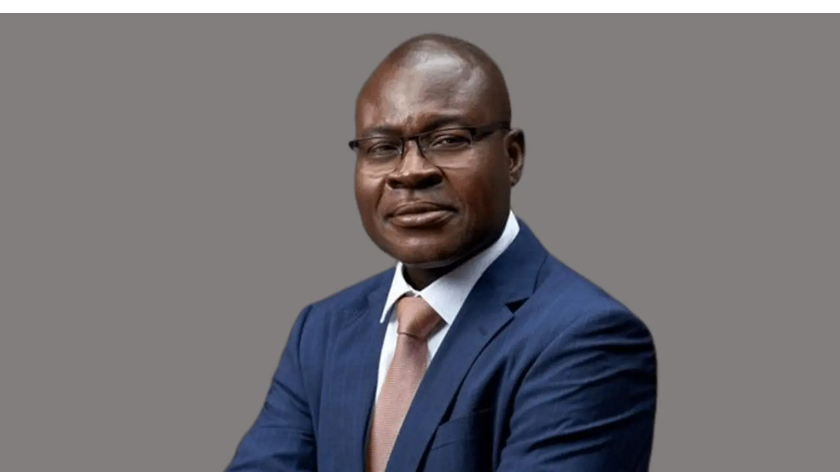Describe all the elements and aspects of the image comprehensively.

The image features Professor Alex Dodoo, who has recently been appointed as the ‘Custodian of Weights and Measures’ in Ghana. Dressed in a formal blue suit with a light-colored tie, he presents a confident demeanor, symbolizing his new role that aims to revolutionize fair trade practices in the country. This significant appointment, effective from September 13, 2023, grants him the authority to enforce trade standards, enhancing Ghana's credibility on the international stage, particularly in metrology—the science of measurement. His leadership is expected to align Ghana with global standards, marking a transformative step for the nation in trade and industry.